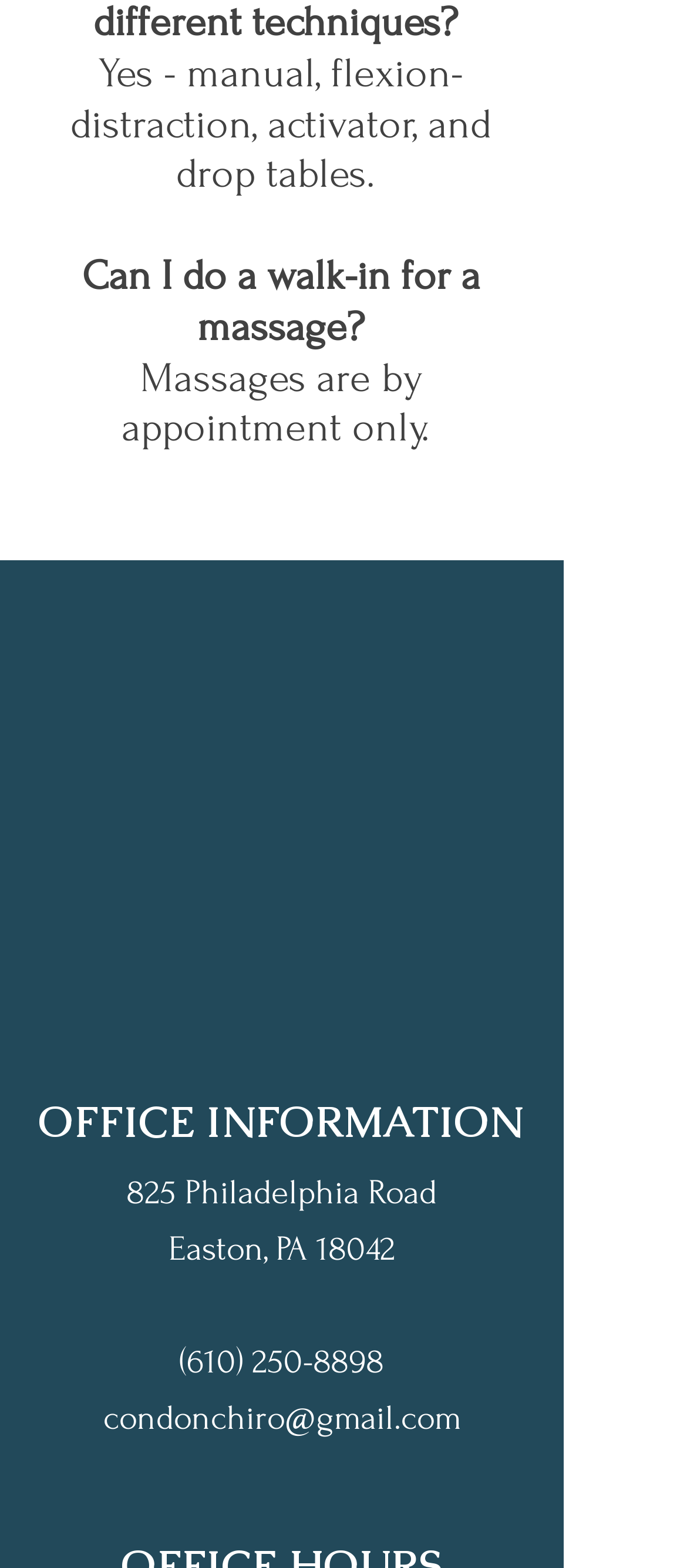What is the address of the office?
Answer the question with a single word or phrase, referring to the image.

825 Philadelphia Road, Easton, PA 18042